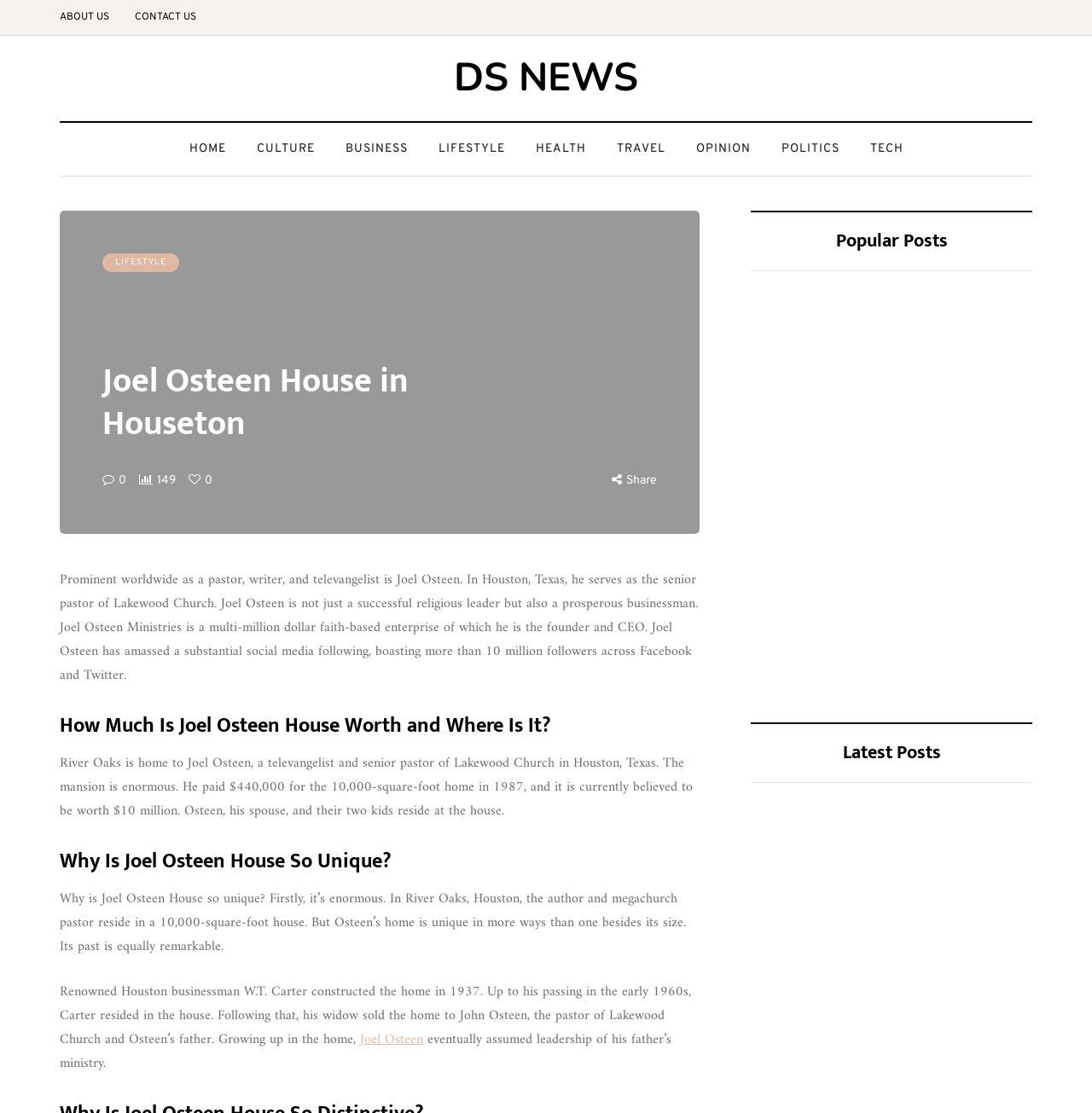Using the information from the screenshot, answer the following question thoroughly:
What is the current value of Joel Osteen's house?

Based on the webpage content, Joel Osteen's 10,000-square-foot house, which he purchased for $440,000 in 1987, is currently believed to be worth $10 million.